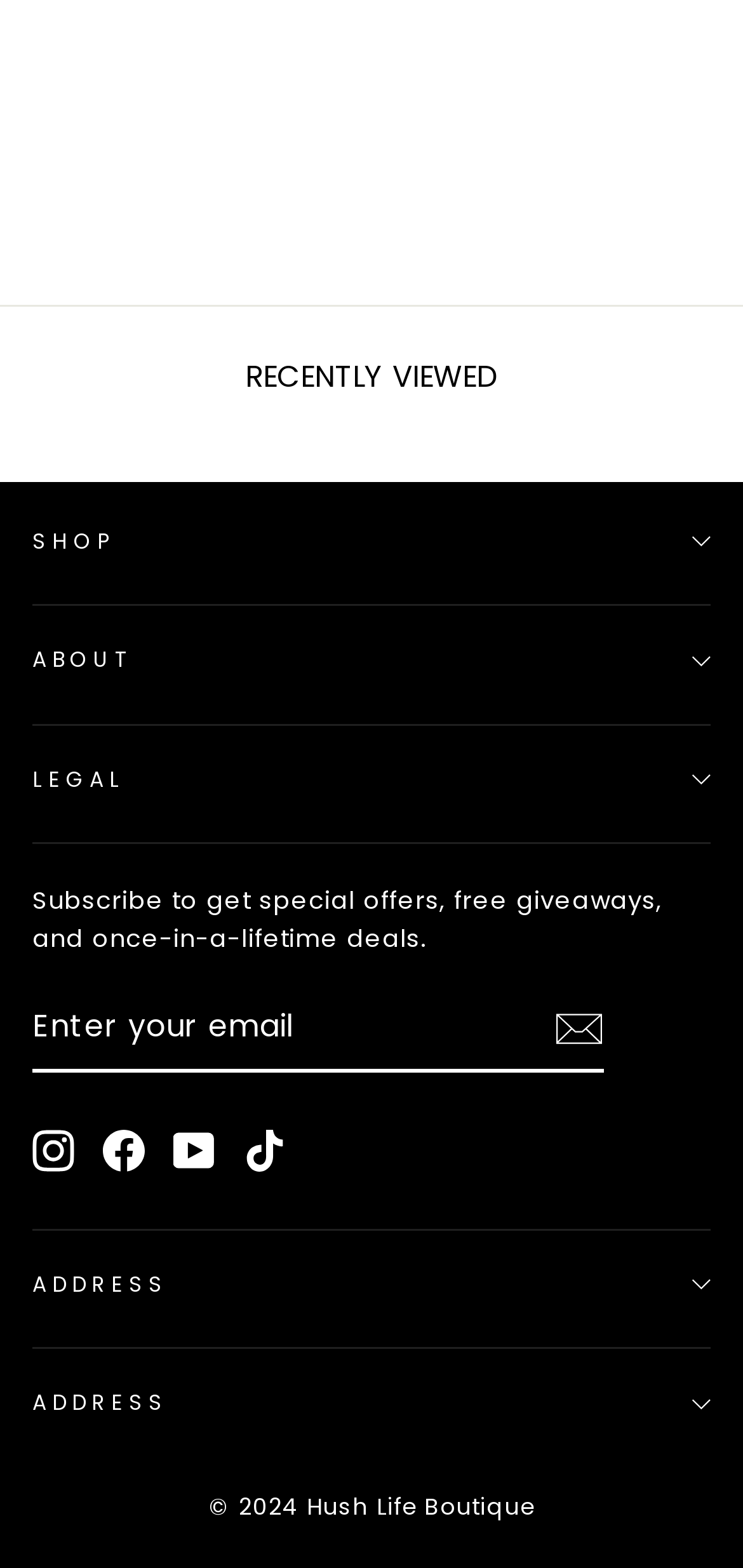Please indicate the bounding box coordinates for the clickable area to complete the following task: "View the ABOUT page". The coordinates should be specified as four float numbers between 0 and 1, i.e., [left, top, right, bottom].

[0.044, 0.393, 0.956, 0.449]